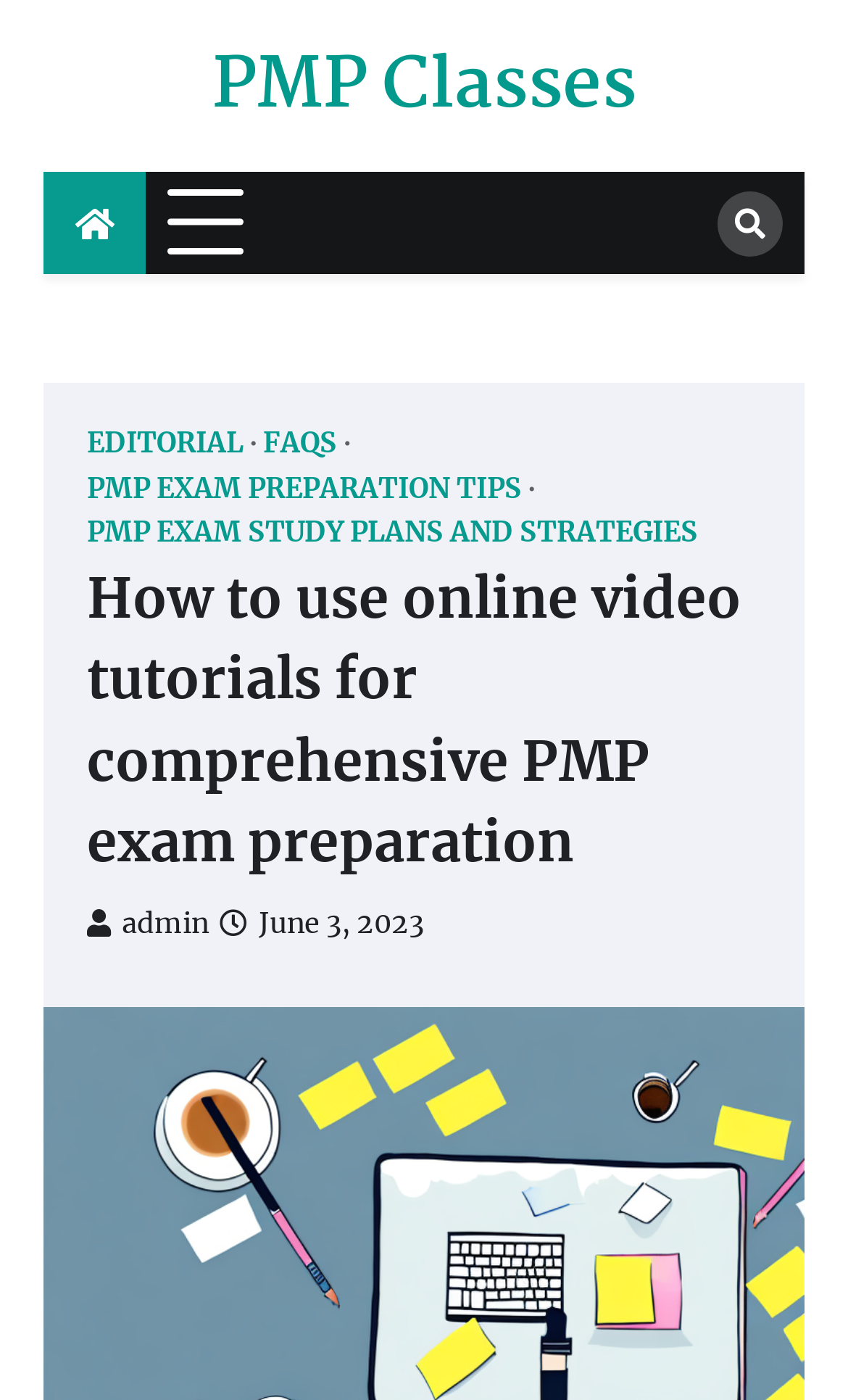Determine the bounding box coordinates (top-left x, top-left y, bottom-right x, bottom-right y) of the UI element described in the following text: PMP Classes

[0.25, 0.022, 0.75, 0.104]